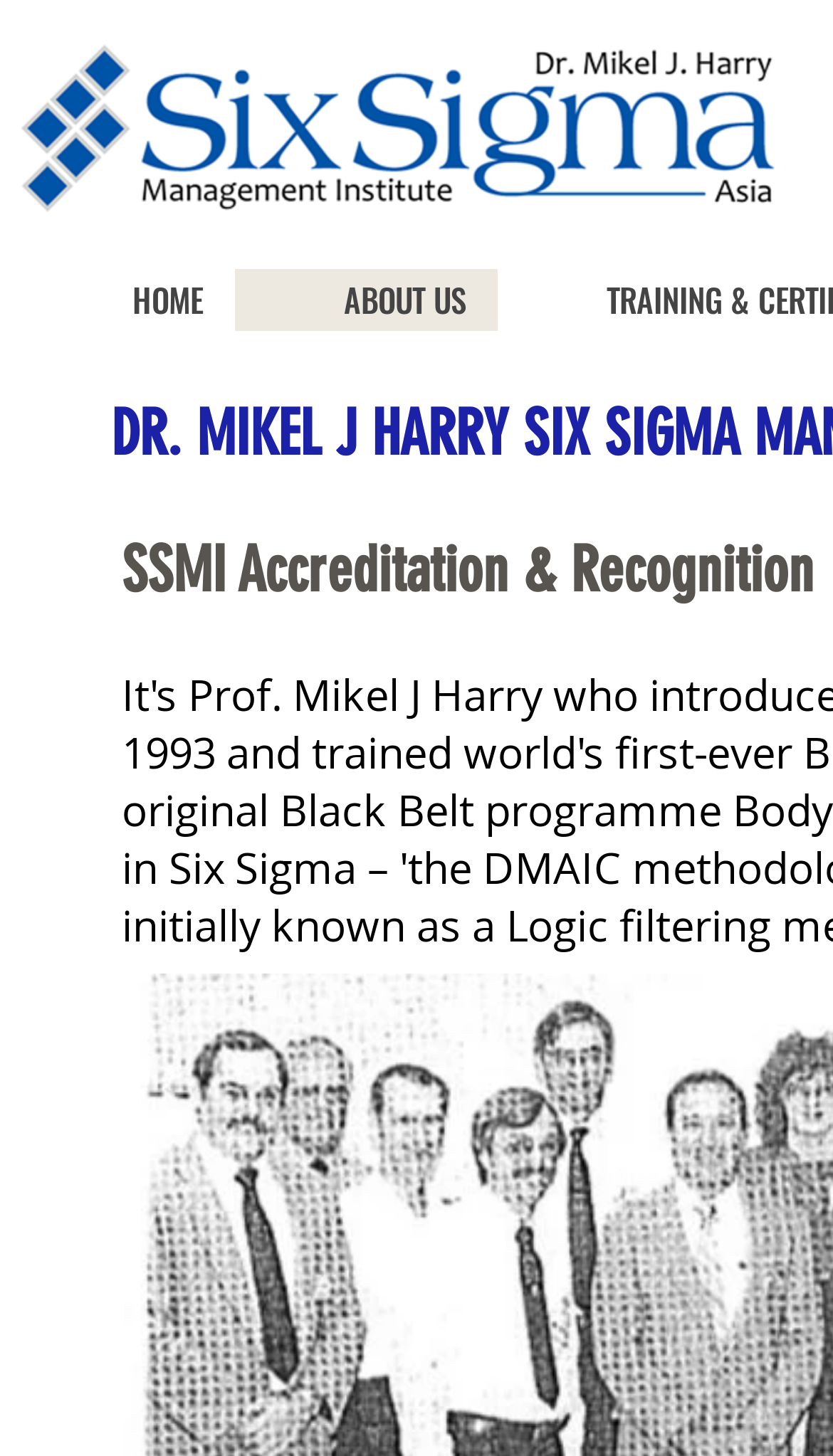Respond to the question below with a single word or phrase:
Is the logo of the institute a clickable link?

Yes